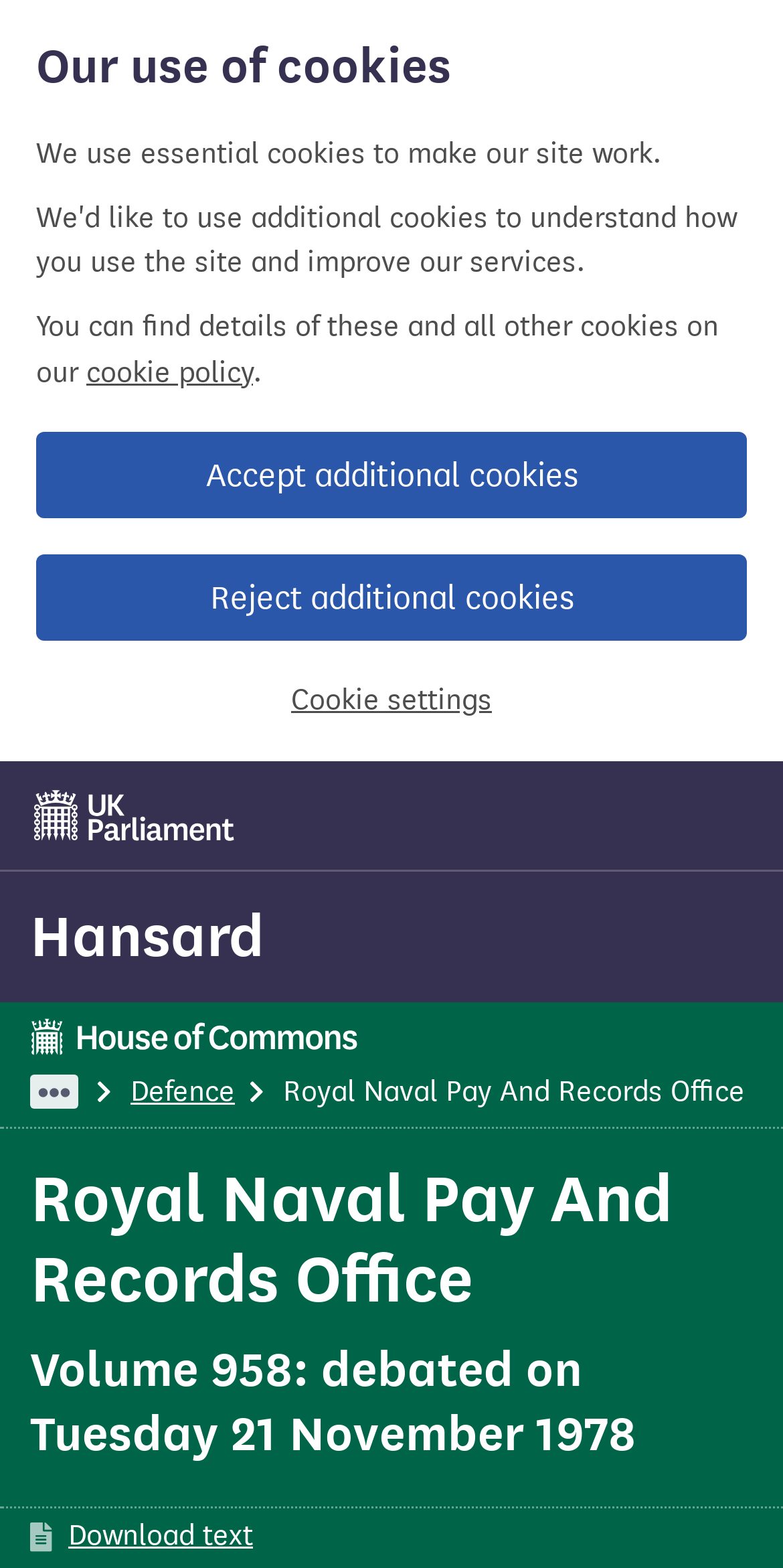Find the bounding box coordinates corresponding to the UI element with the description: "Reject additional cookies". The coordinates should be formatted as [left, top, right, bottom], with values as floats between 0 and 1.

[0.046, 0.353, 0.954, 0.409]